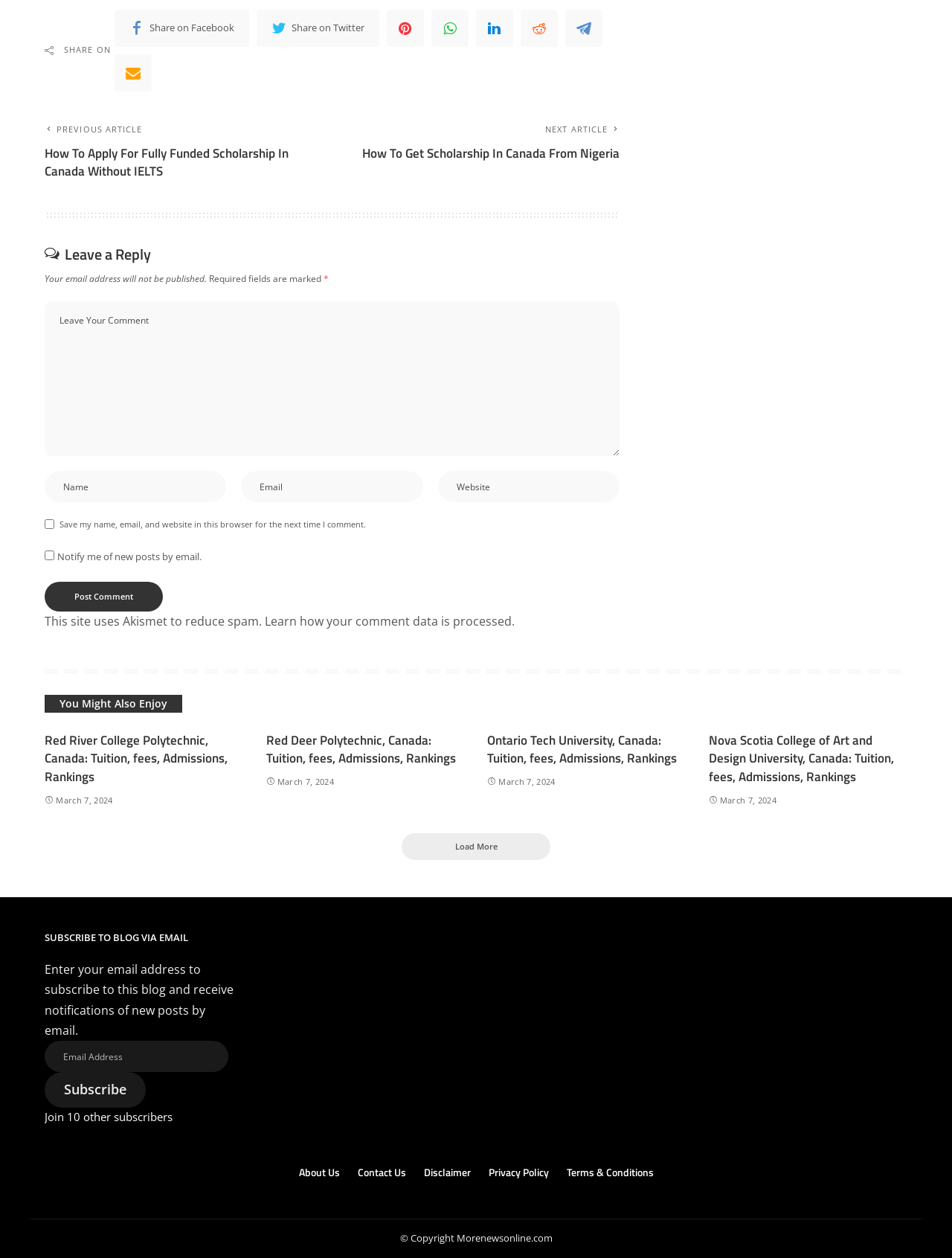Observe the image and answer the following question in detail: What is the purpose of the checkbox 'Save my name, email, and website in this browser for the next time I comment'?

The checkbox is located in the comment section, and its label suggests that it allows users to save their name, email, and website information for future comments, making it easier to comment on the website.